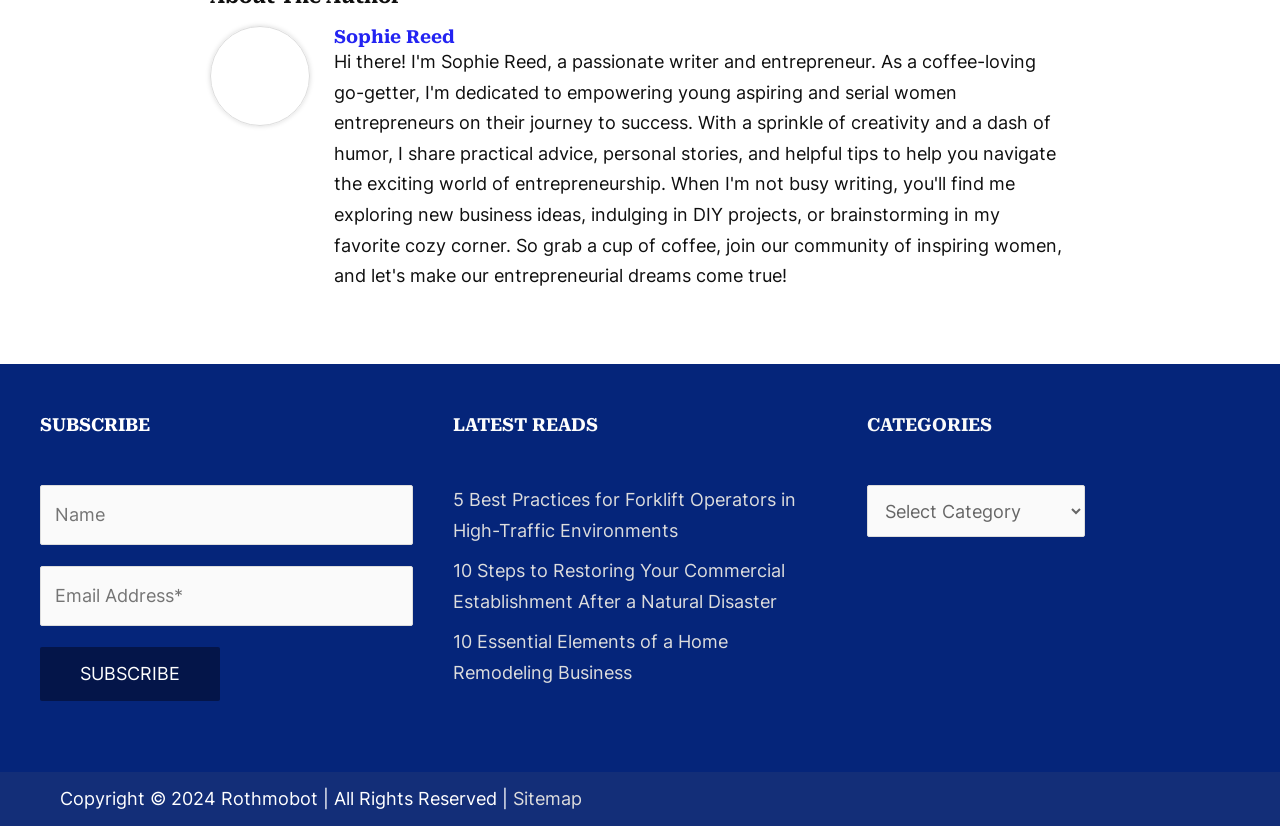Please predict the bounding box coordinates of the element's region where a click is necessary to complete the following instruction: "View the sitemap". The coordinates should be represented by four float numbers between 0 and 1, i.e., [left, top, right, bottom].

[0.401, 0.955, 0.455, 0.98]